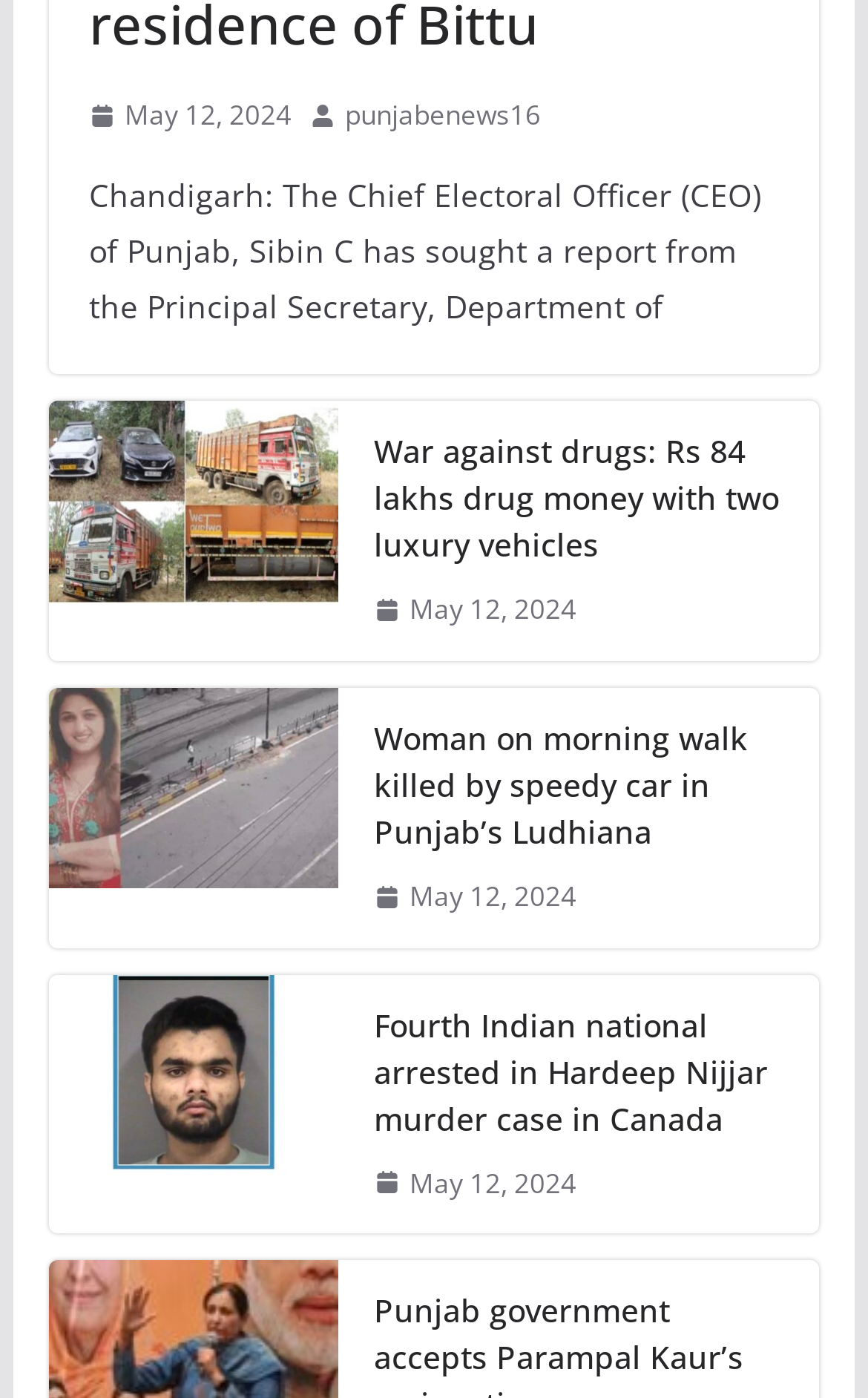How many links are on this page?
We need a detailed and exhaustive answer to the question. Please elaborate.

I counted the number of link elements on the page and found eight of them. They are associated with the news article titles and dates.